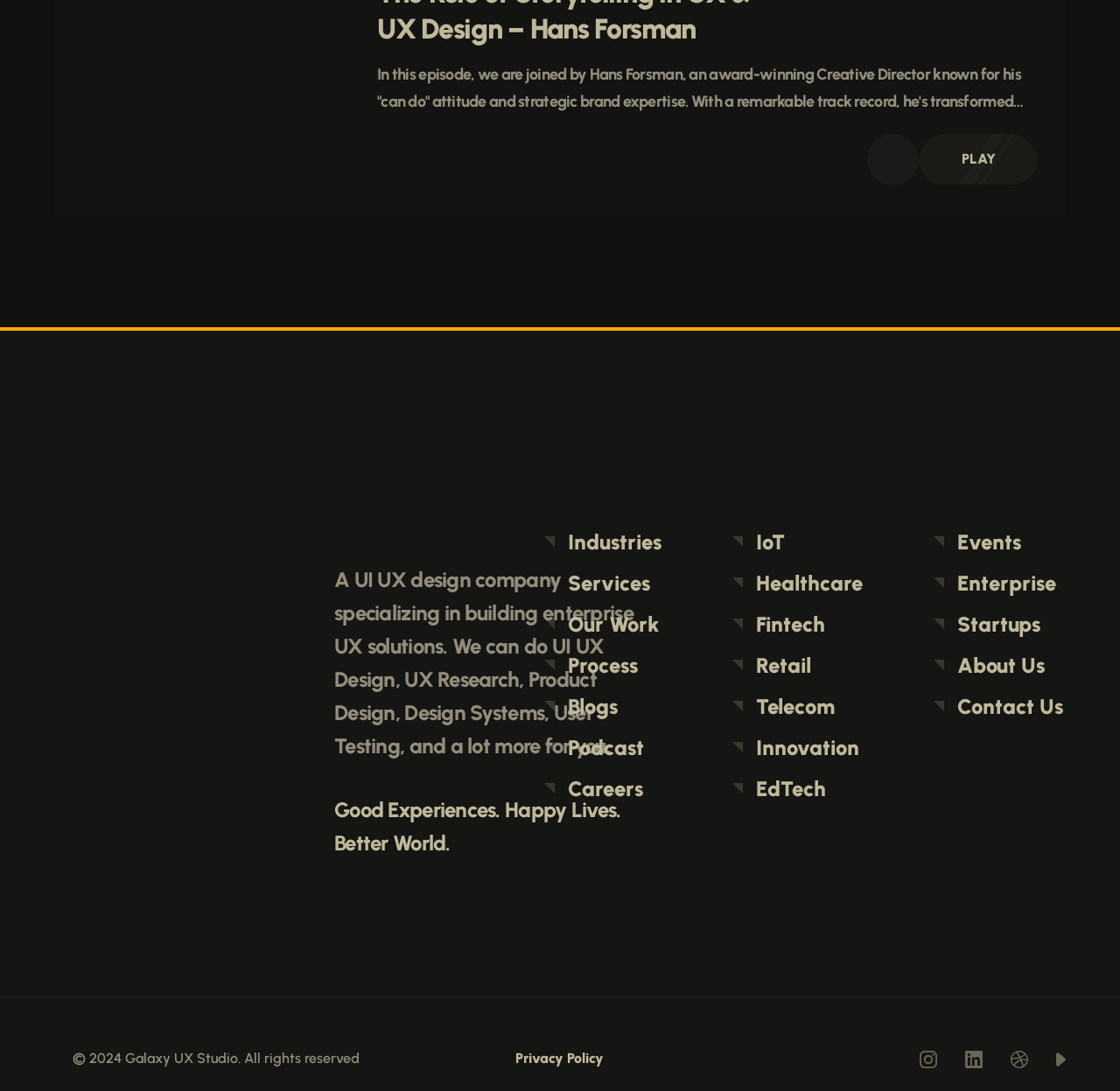Please find the bounding box coordinates for the clickable element needed to perform this instruction: "Click the PLAY button".

[0.858, 0.138, 0.889, 0.153]